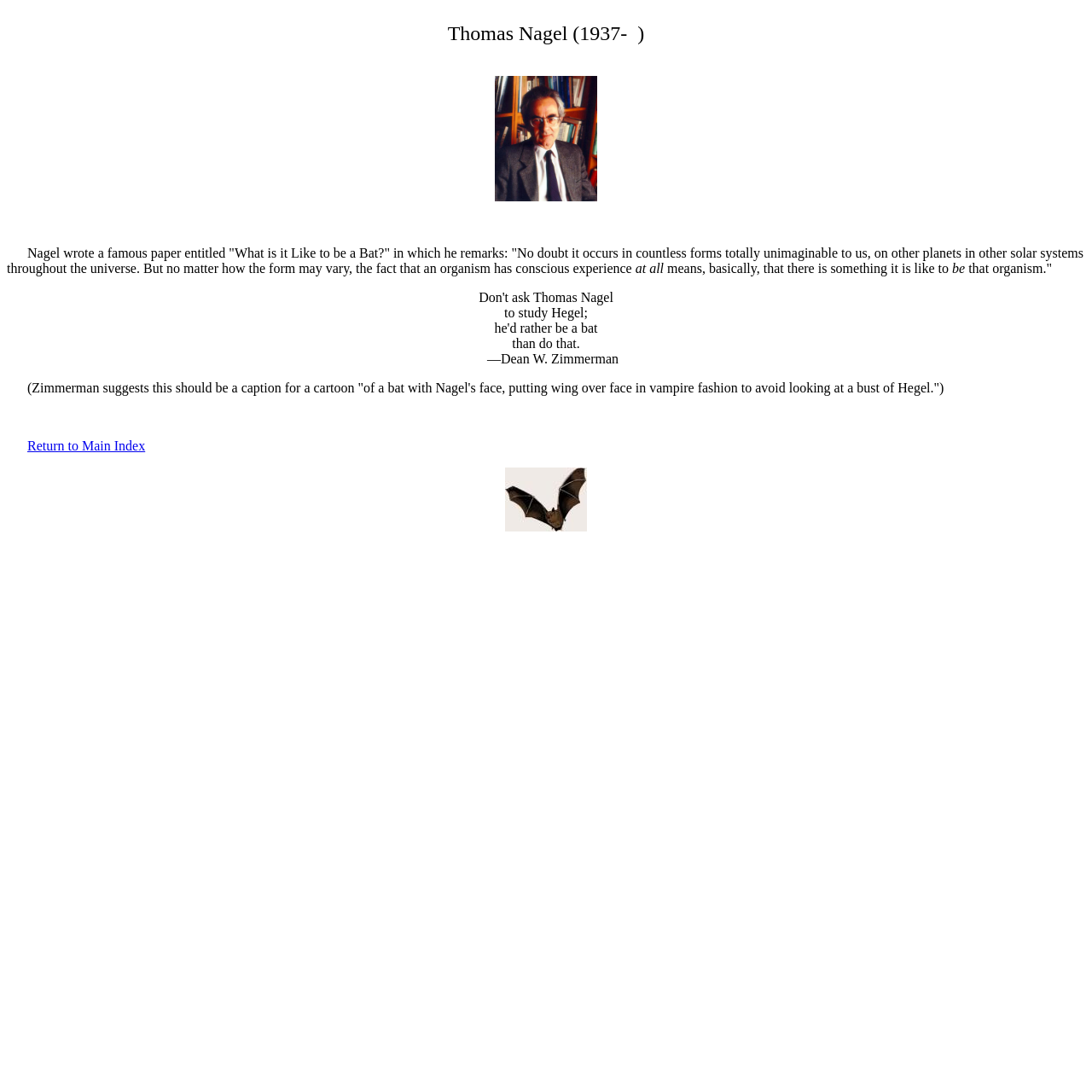Who is the author of the quote?
Look at the image and provide a detailed response to the question.

The static text element with the quote 'to study Hegel; than do that.' is attributed to Dean W. Zimmerman, as indicated by the text '—Dean W. Zimmerman'.